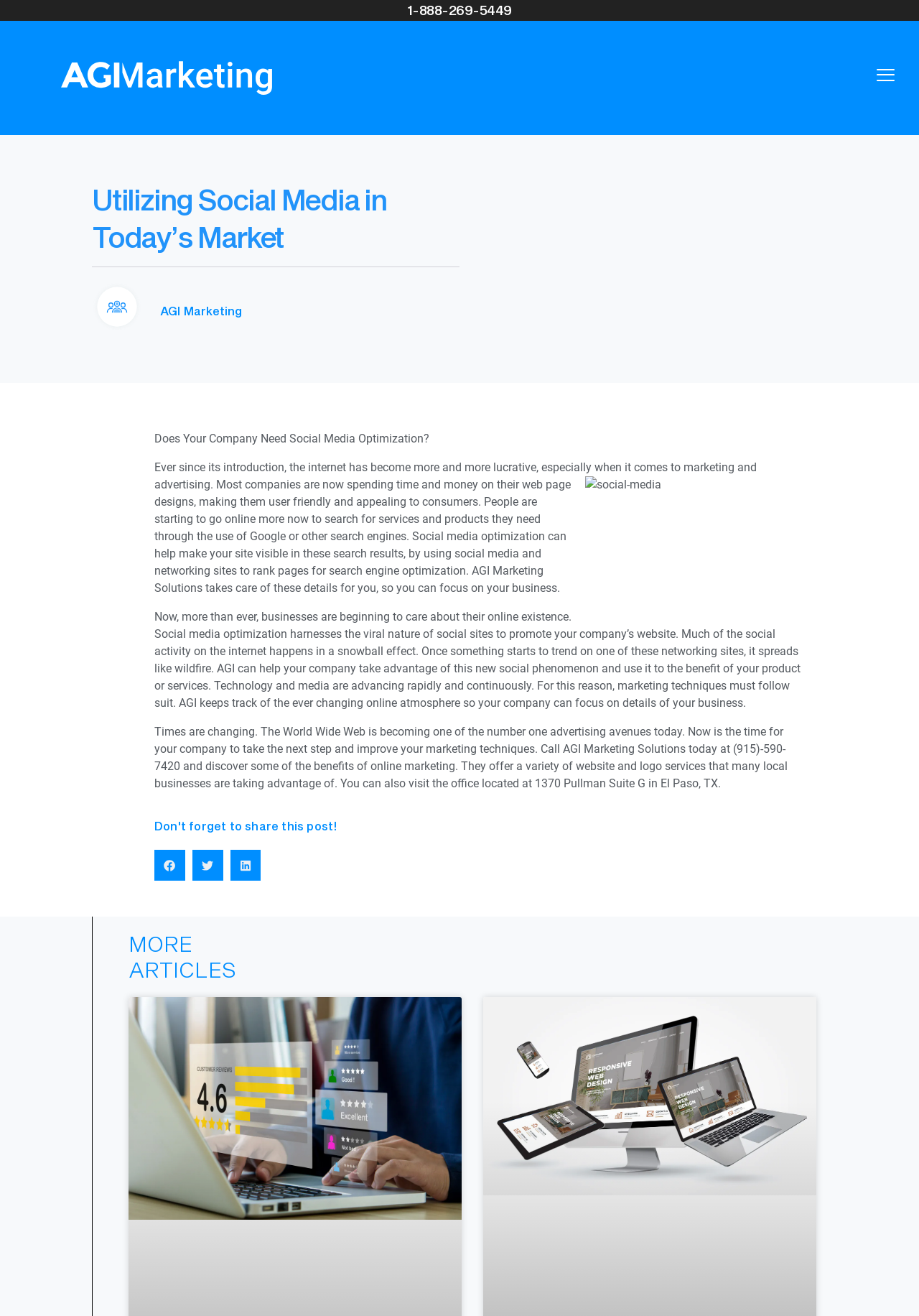Offer a comprehensive description of the webpage’s content and structure.

The webpage is about social media optimization and its importance for businesses. At the top, there is a phone number "1-888-269-5449" spanning the entire width of the page. Below it, there are two links on the left and right sides, respectively. The main heading "Utilizing Social Media in Today's Market" is centered on the page, followed by a link to "AGI Marketing" with an accompanying image of the company's logo.

The main content of the page is divided into three paragraphs. The first paragraph asks if the company needs social media optimization and explains how the internet has become a lucrative platform for marketing and advertising. An image related to social media is placed to the right of this paragraph.

The second paragraph discusses how social media optimization can help make a company's website visible in search results. It also mentions that AGI Marketing Solutions can take care of these details, allowing businesses to focus on their core operations.

The third paragraph highlights the importance of online marketing in today's digital age. It encourages businesses to take the next step and improve their marketing techniques, offering AGI Marketing Solutions' services as a solution. The paragraph also provides contact information, including a phone number and office address.

Below the main content, there are three social media sharing buttons for Facebook, Twitter, and LinkedIn, each with an accompanying image. Finally, there is a section with the heading "MORE ARTICLES" featuring two images: one of reviews coming off a computer screen and another of a website on various devices against a white background.